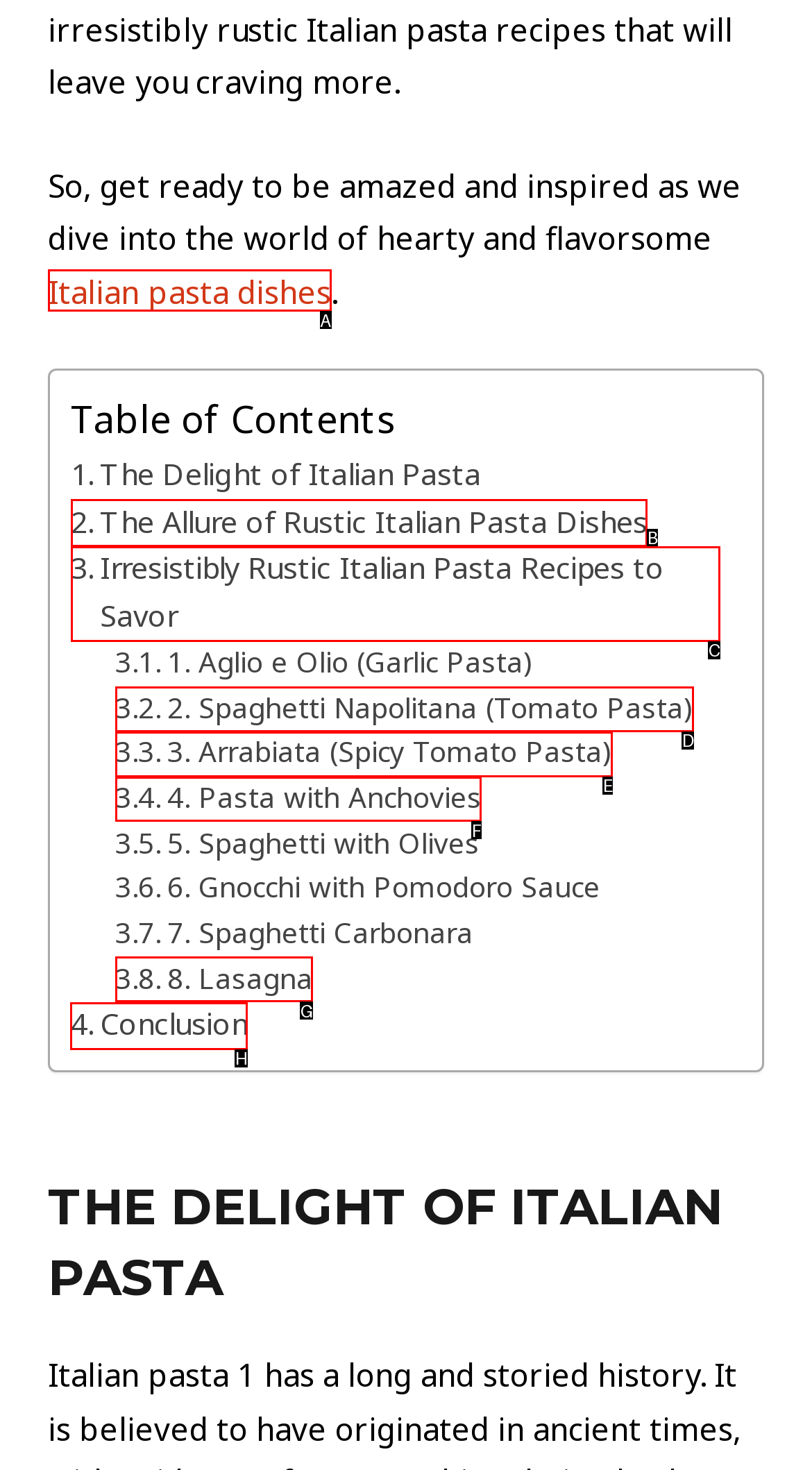From the given choices, which option should you click to complete this task: View Conclusion? Answer with the letter of the correct option.

H